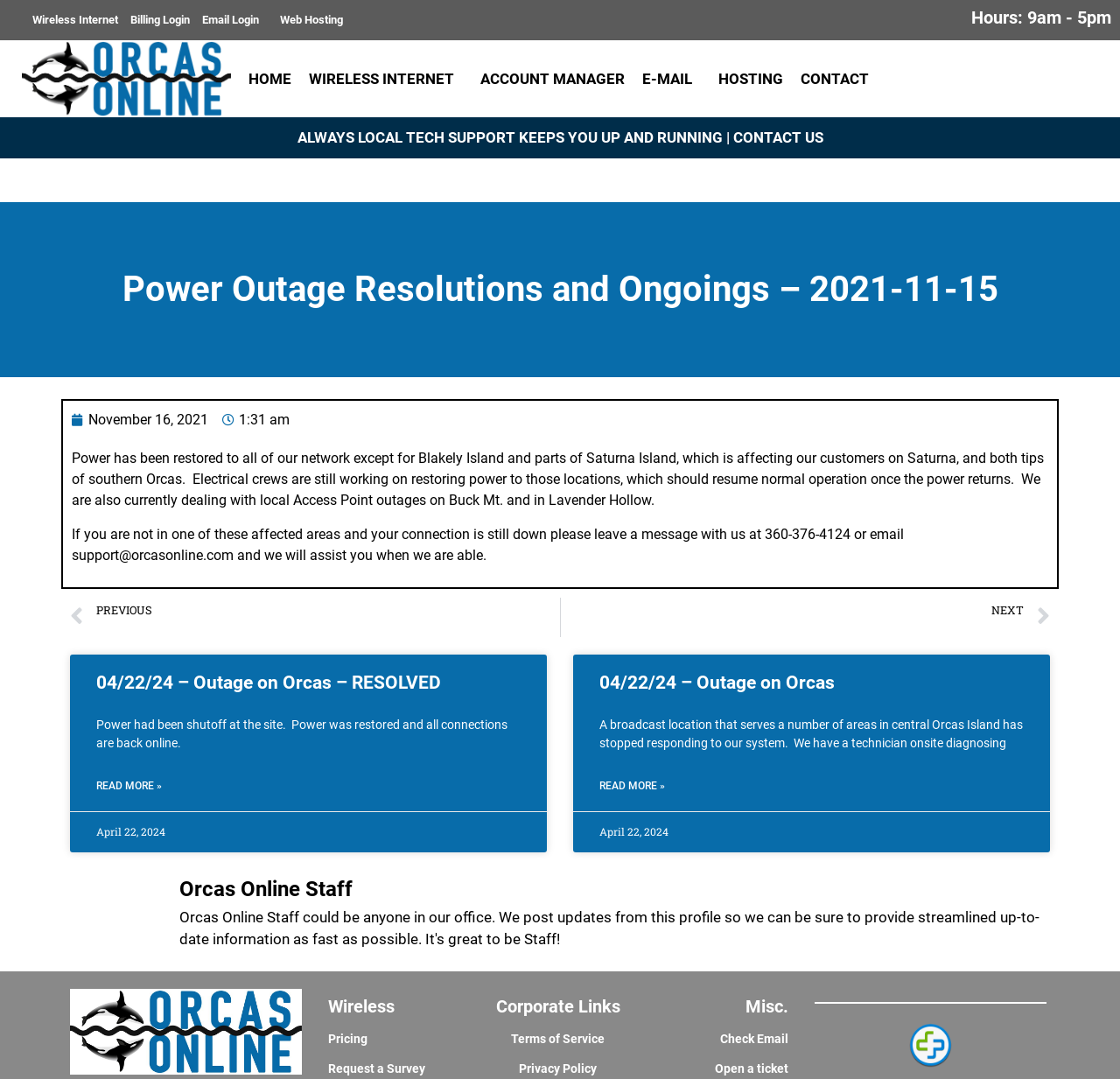Refer to the image and answer the question with as much detail as possible: What is the phone number to contact for support?

The webpage provides a phone number, 360-376-4124, for customers to leave a message if their connection is still down and they are not in one of the affected areas.